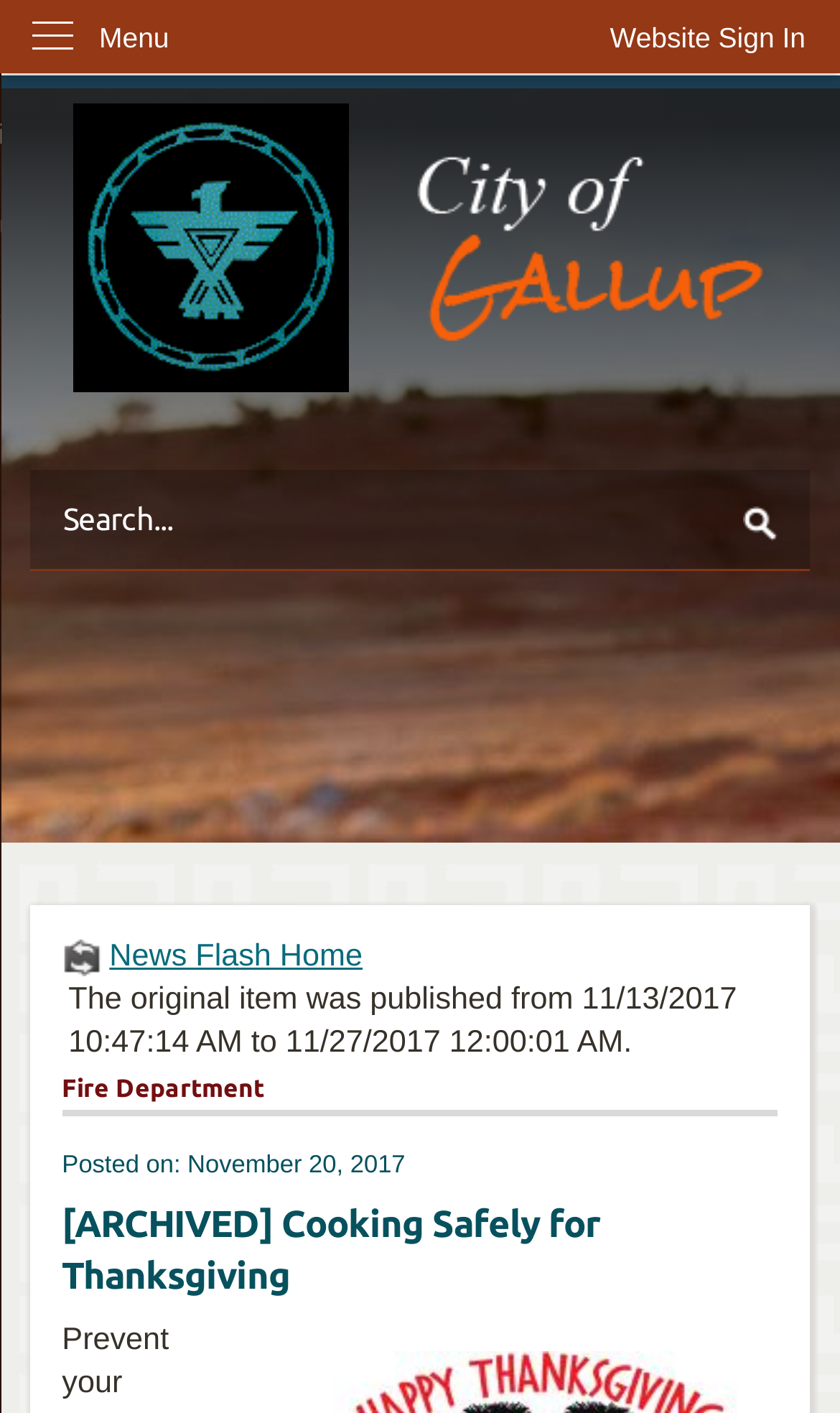What is the date of the archived news article?
Answer the question with a single word or phrase, referring to the image.

November 20, 2017